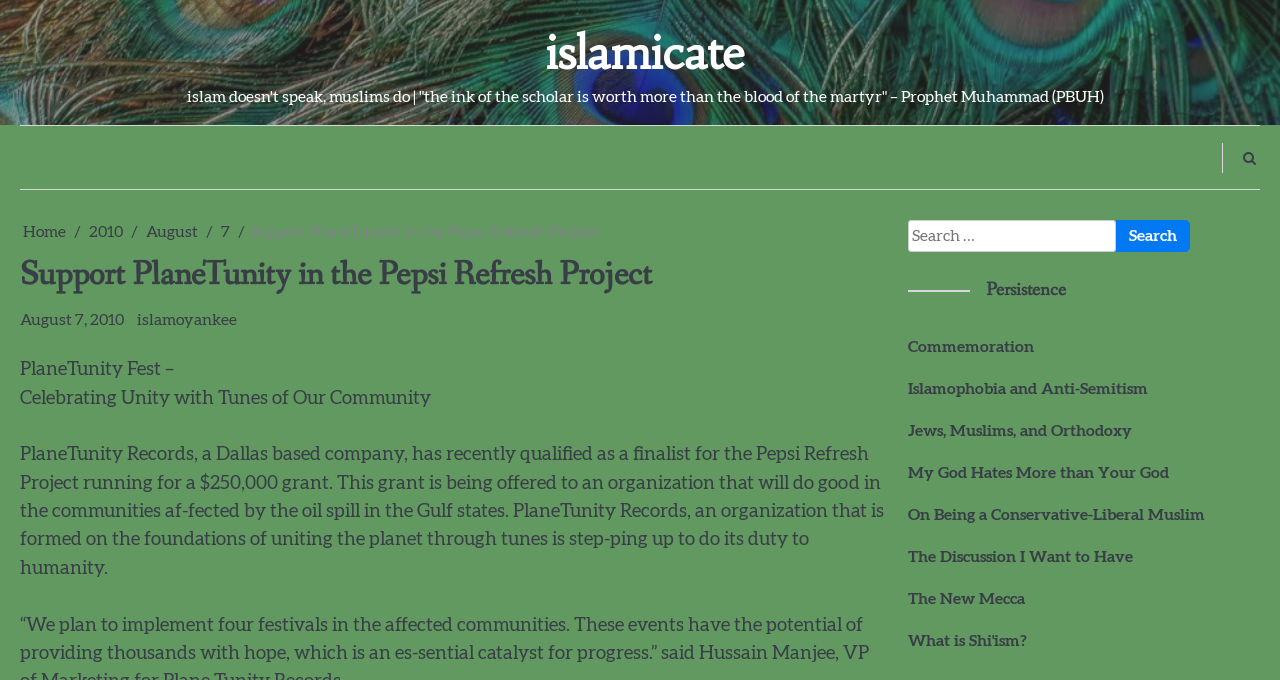Determine the bounding box coordinates for the region that must be clicked to execute the following instruction: "Search for something".

[0.709, 0.324, 0.872, 0.371]